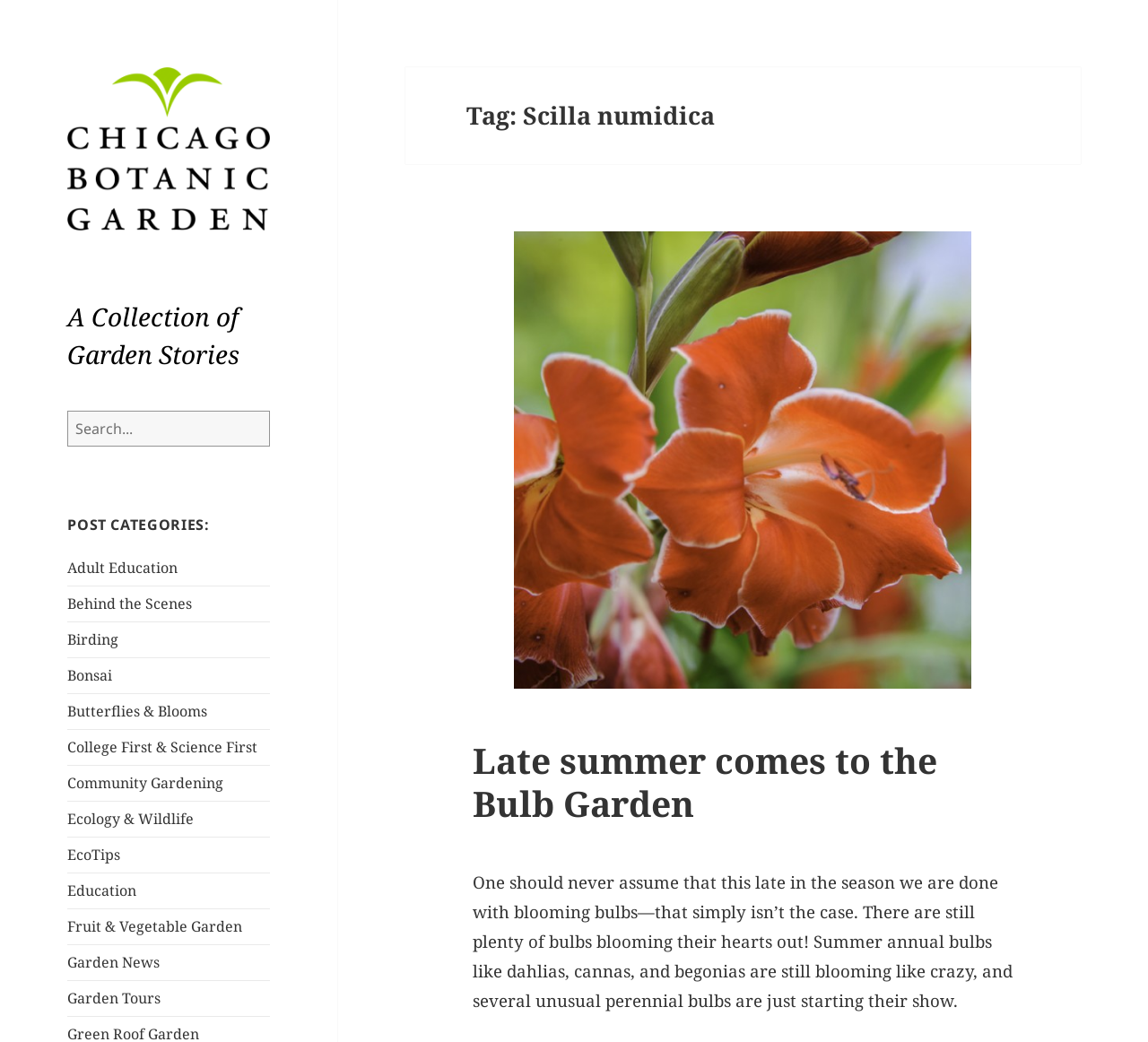Generate a thorough explanation of the webpage's elements.

The webpage is about Scilla numidica, a type of flowering bulb, and is part of the My Chicago Botanic Garden blog. At the top, there is a logo and a link to the blog's homepage, accompanied by a short description of the blog as "A blog for visitors to the Garden." Below this, there is a search bar with a label "Search" and a text box to input search queries.

The main content of the page is divided into two sections. On the left, there is a list of post categories, including Adult Education, Behind the Scenes, Birding, and many others, with 14 categories in total. Each category is a link that likely leads to a list of related blog posts.

On the right, there is a header with the tag "Scilla numidica" and a link to a blog post titled "Late summer comes to the Bulb Garden." This link is repeated below the header, and the post's content is displayed below it. The post discusses the blooming of bulbs in the late summer season, specifically mentioning summer annual bulbs like dahlias, cannas, and begonias, as well as unusual perennial bulbs. The text is a few paragraphs long and provides information about the blooming patterns of these bulbs.